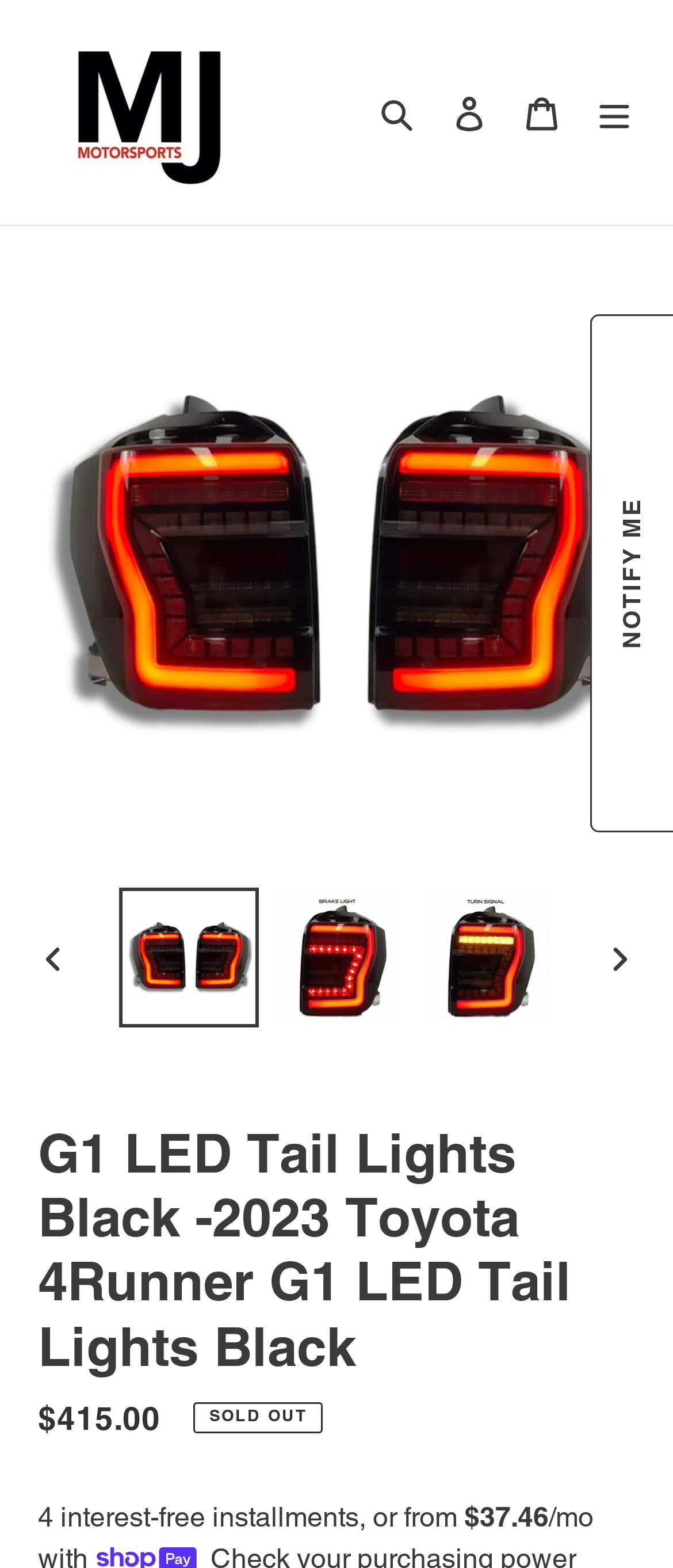Show me the bounding box coordinates of the clickable region to achieve the task as per the instruction: "Click the search button".

[0.536, 0.047, 0.644, 0.096]